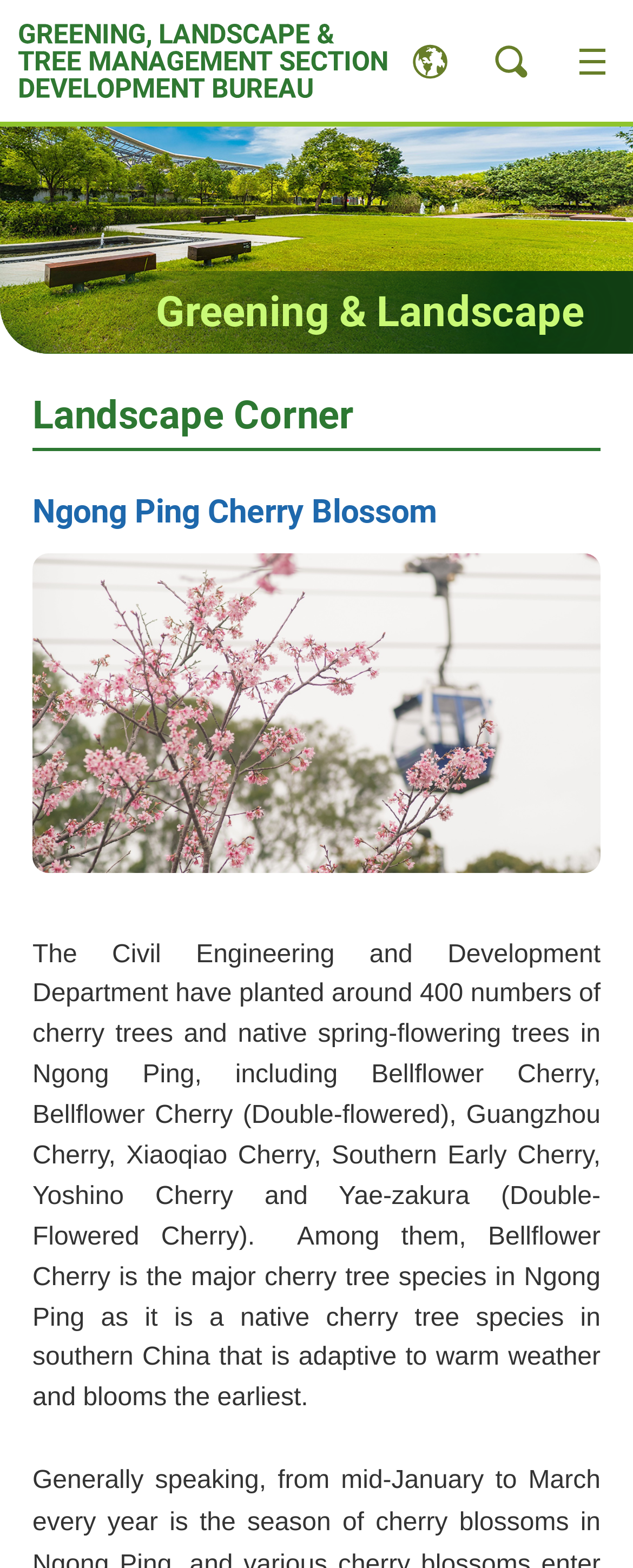Based on the visual content of the image, answer the question thoroughly: What is the name of the cherry tree species in Ngong Ping?

I found the answer by reading the StaticText element that describes the planting of cherry trees and native spring-flowering trees in Ngong Ping, which mentions that Bellflower Cherry is the major cherry tree species in Ngong Ping.